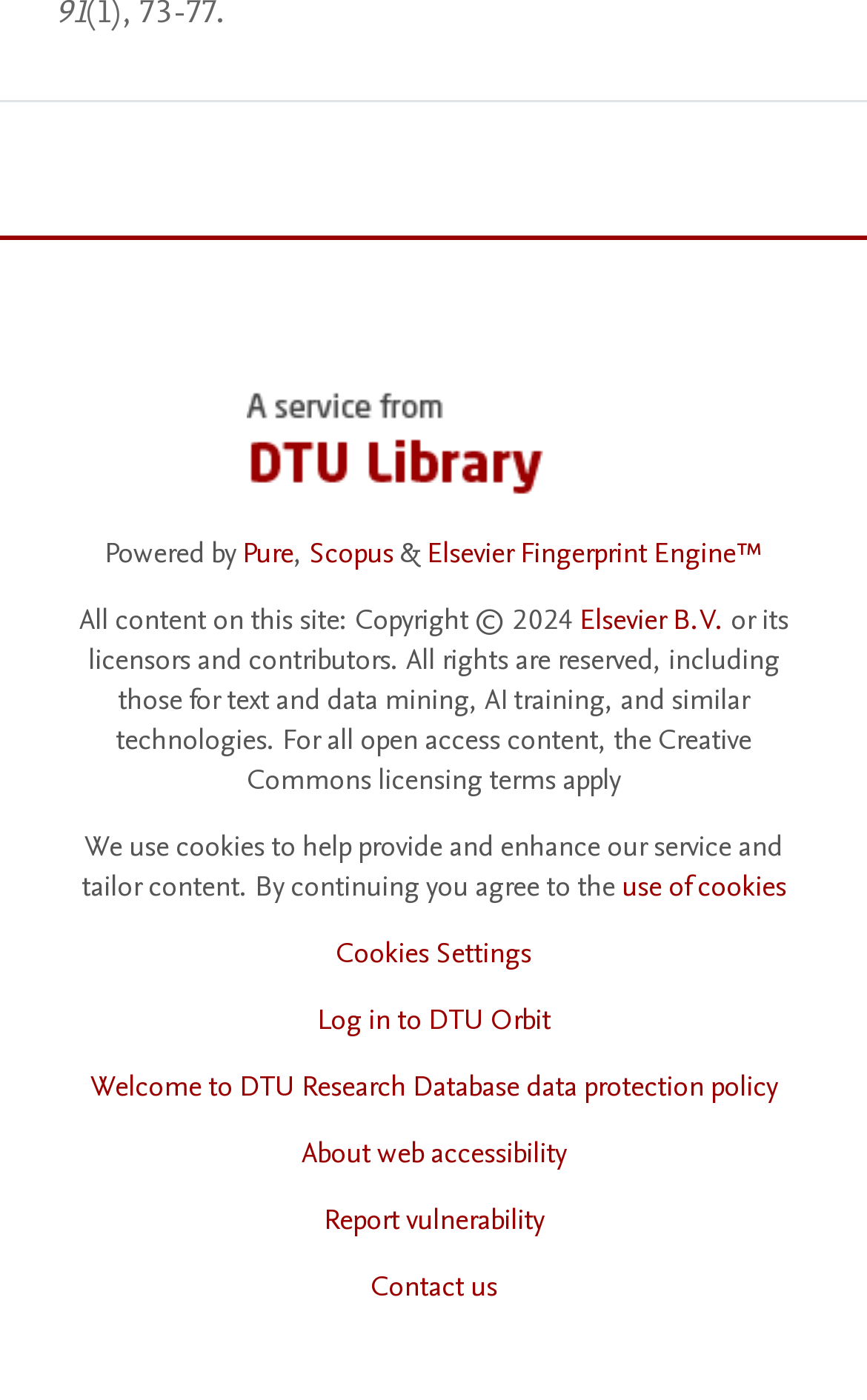What is the name of the research database?
Using the image as a reference, answer with just one word or a short phrase.

DTU Research Database